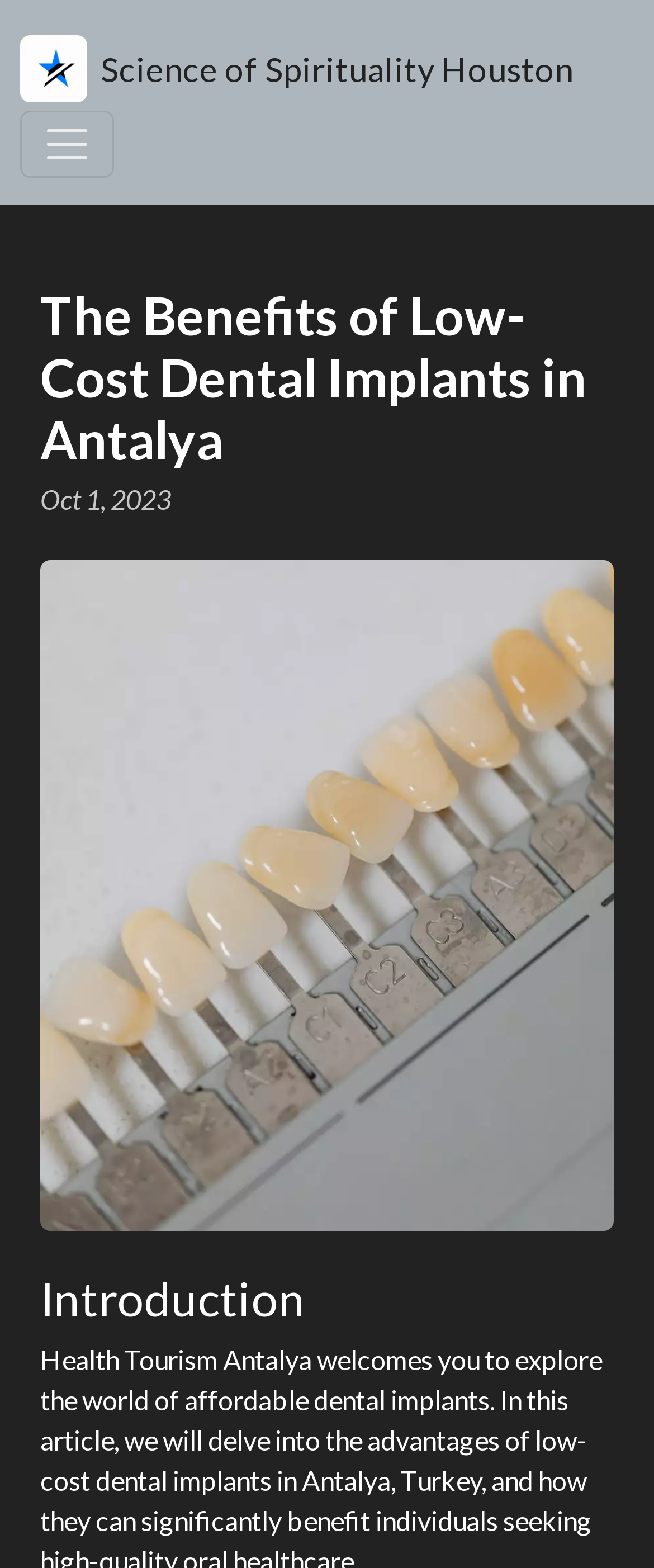Give a one-word or short phrase answer to this question: 
What is the main topic of the webpage?

Low-Cost Dental Implants